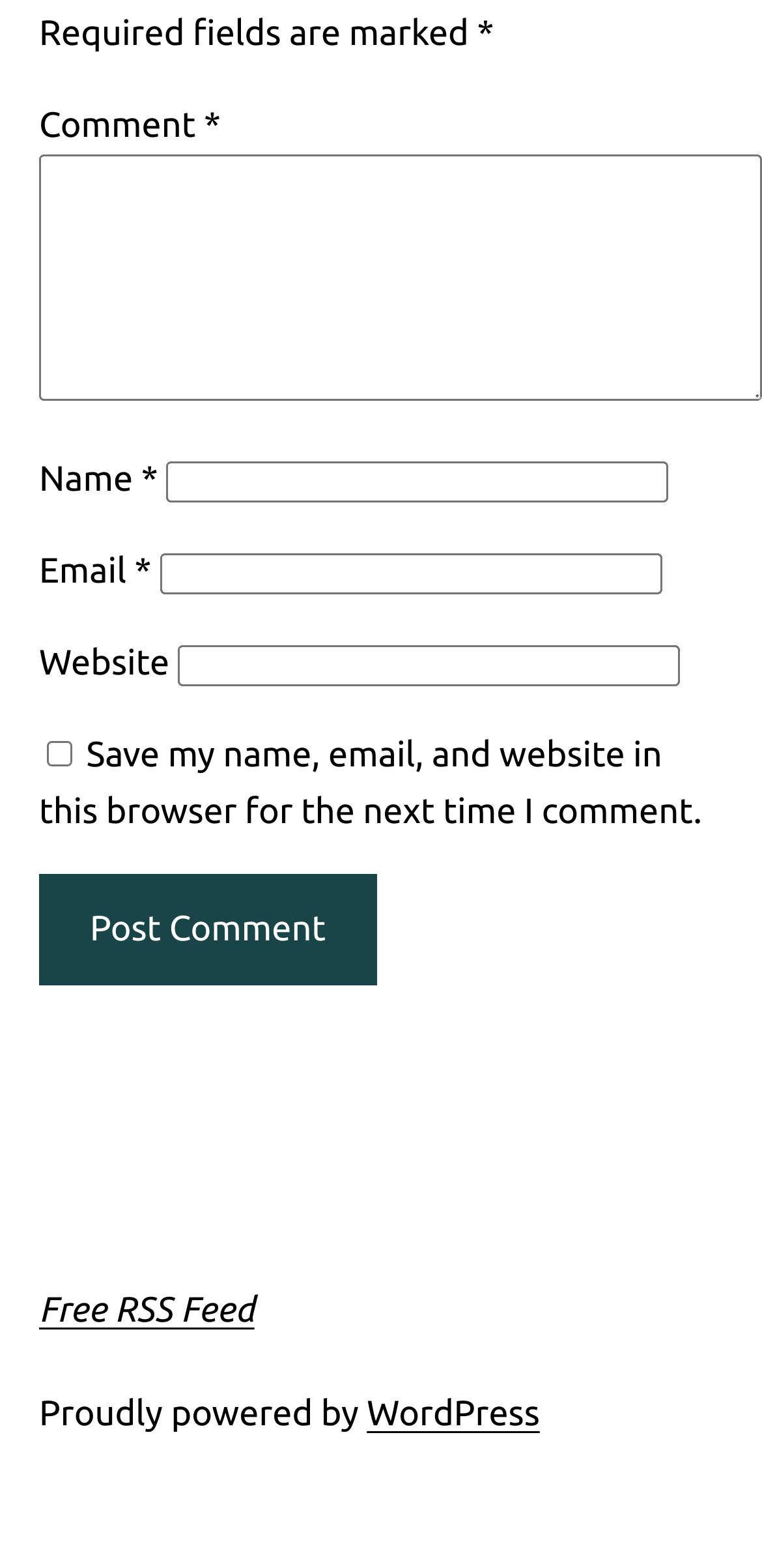How many text fields are there?
We need a detailed and meticulous answer to the question.

I counted the number of text fields by looking at the UI elements with type 'textbox'. There are four of them, labeled as 'Comment', 'Name', 'Email', and 'Website'.